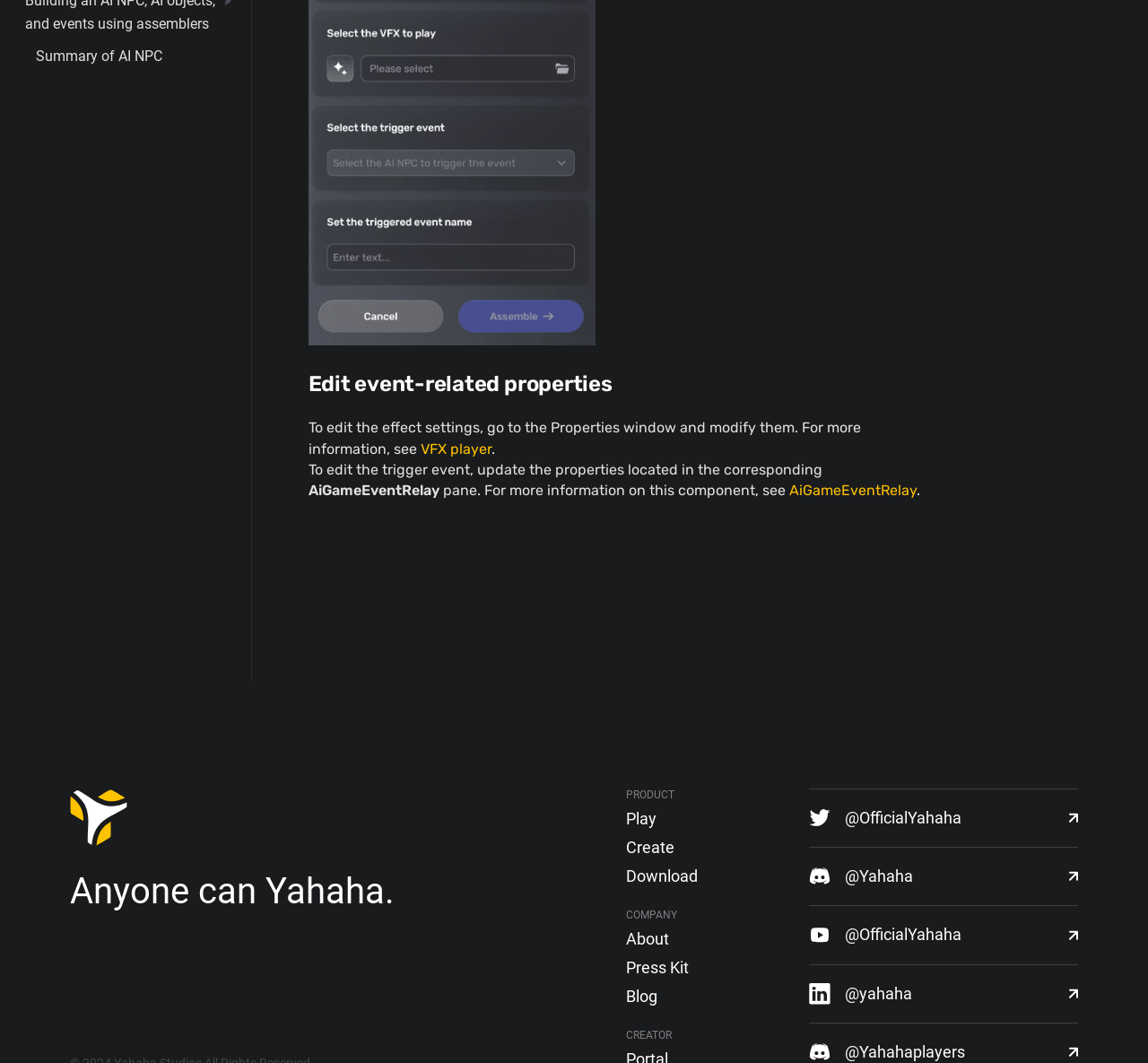Can you find the bounding box coordinates for the element that needs to be clicked to execute this instruction: "Click on the 'twitter' link"? The coordinates should be given as four float numbers between 0 and 1, i.e., [left, top, right, bottom].

[0.705, 0.742, 0.939, 0.796]